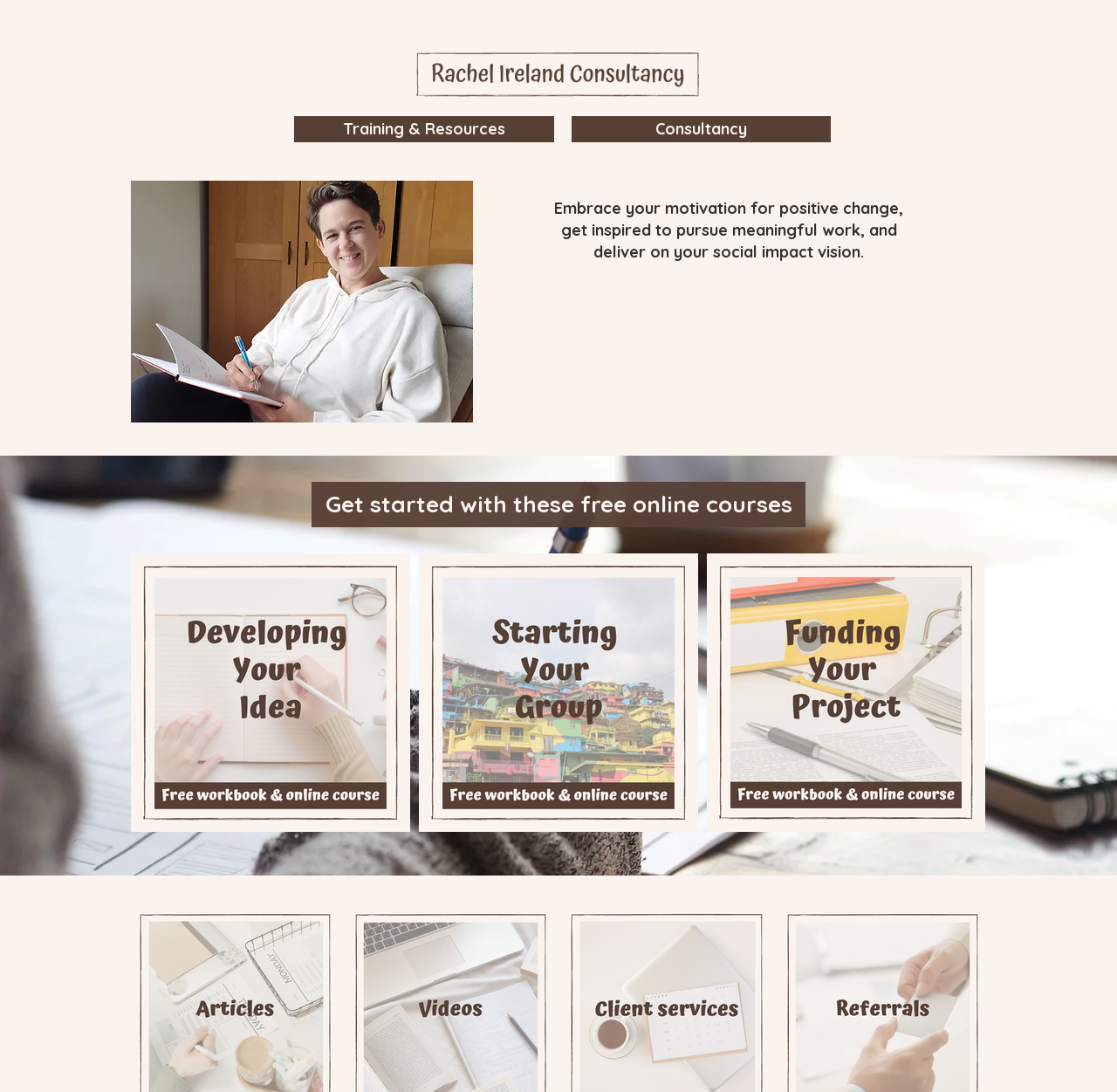How many free online courses are available?
Please respond to the question with a detailed and thorough explanation.

There are three links located under the heading 'Get started with these free online courses', which suggests that there are three free online courses available.